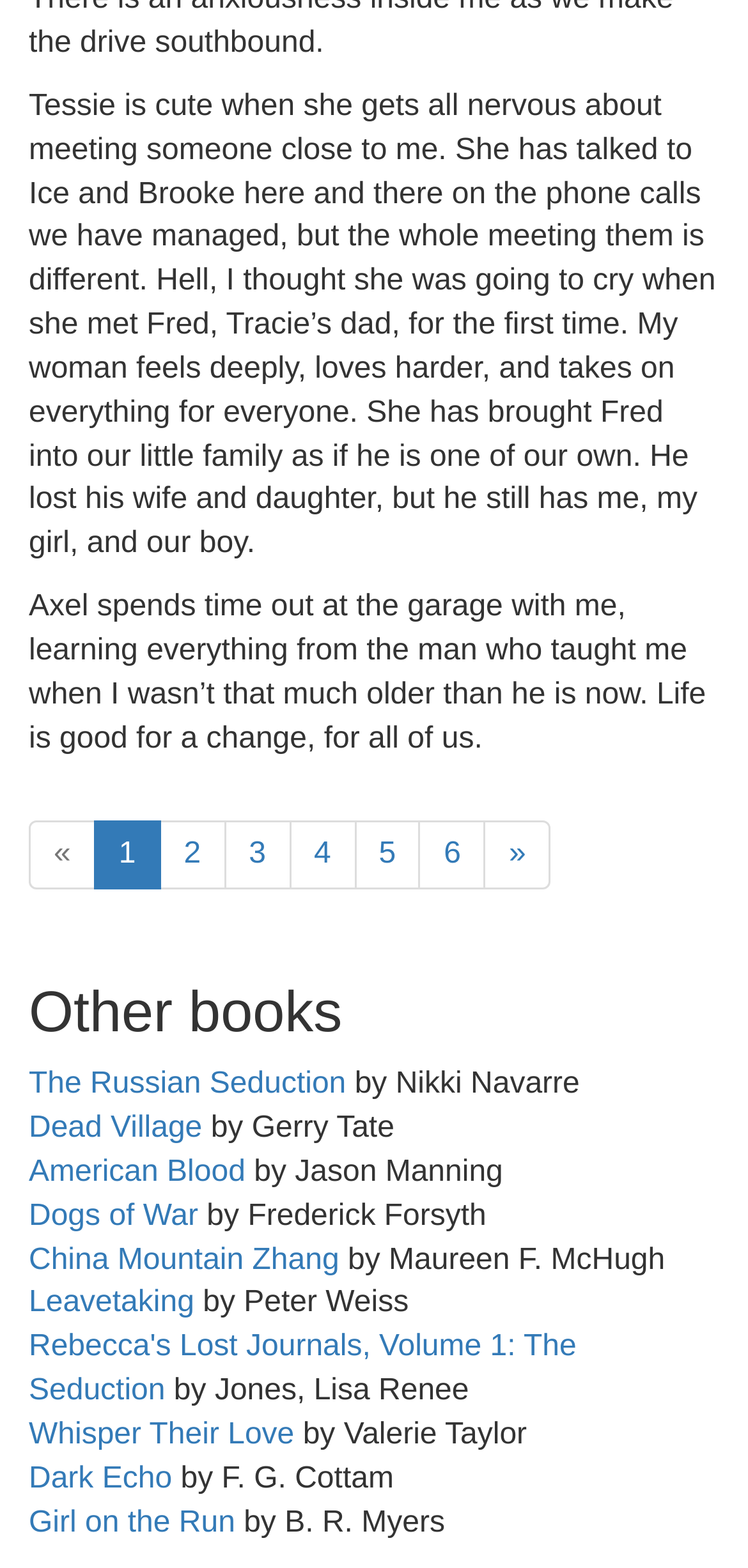Please identify the bounding box coordinates of the clickable area that will fulfill the following instruction: "go to page 1". The coordinates should be in the format of four float numbers between 0 and 1, i.e., [left, top, right, bottom].

[0.125, 0.523, 0.215, 0.568]